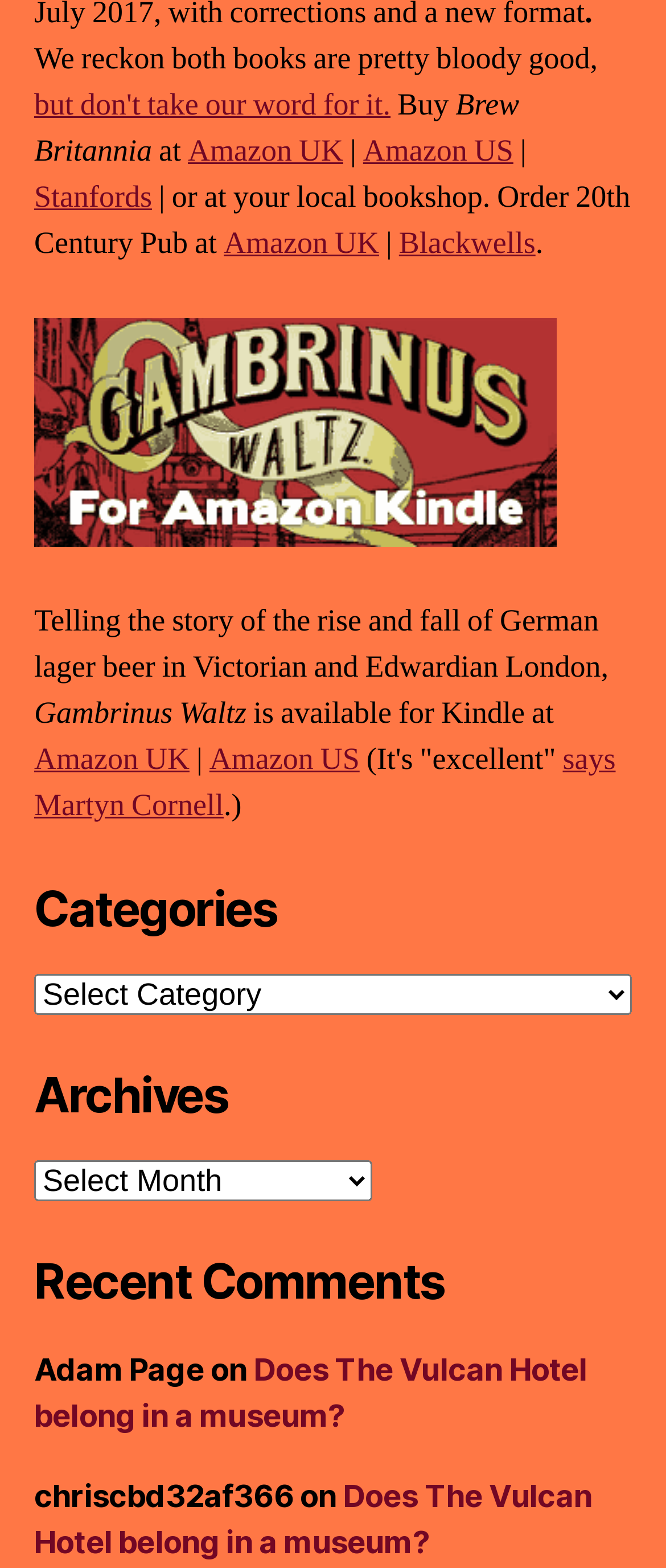Locate the bounding box coordinates of the element I should click to achieve the following instruction: "View May 2022".

None